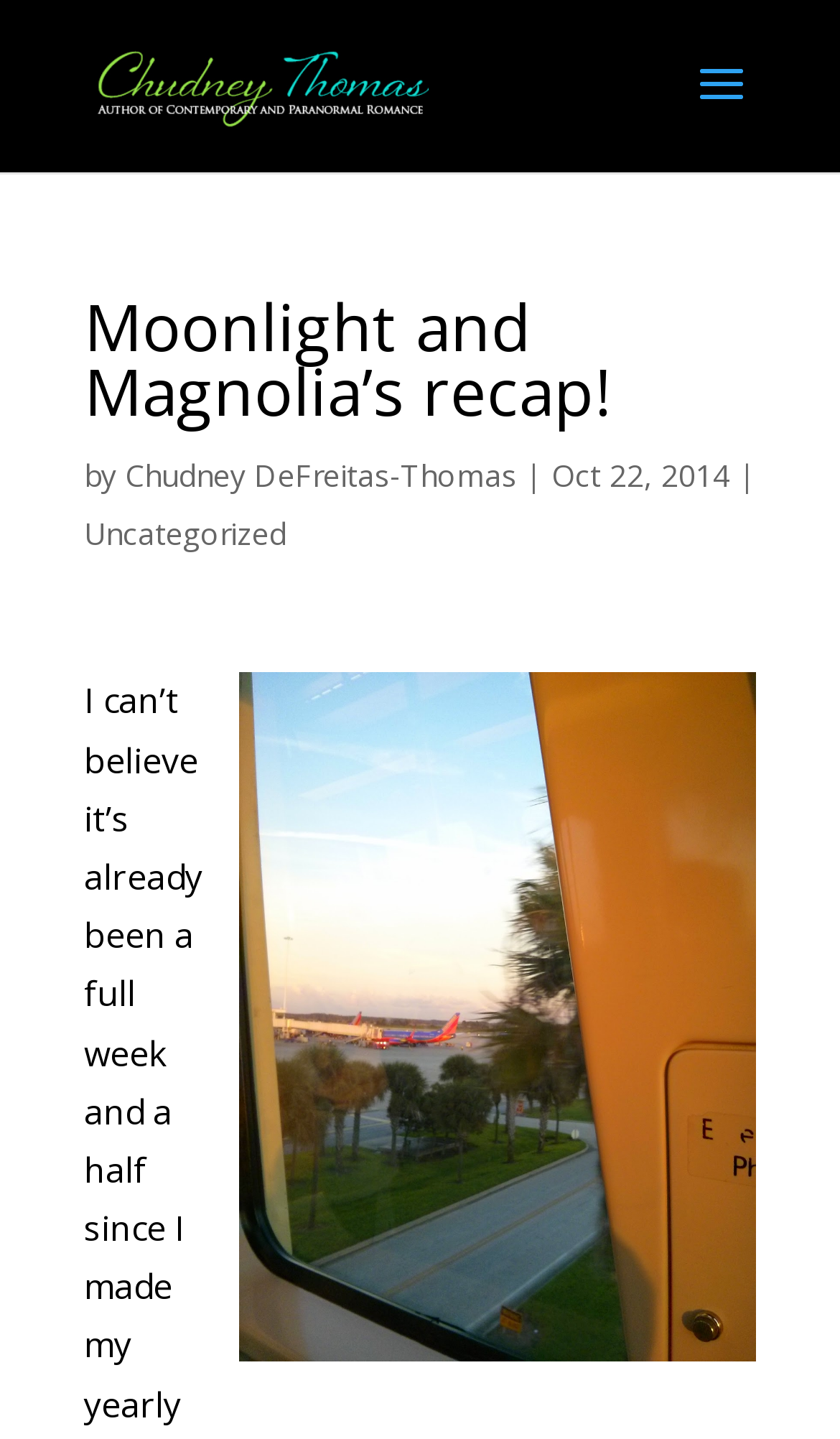Bounding box coordinates are specified in the format (top-left x, top-left y, bottom-right x, bottom-right y). All values are floating point numbers bounded between 0 and 1. Please provide the bounding box coordinate of the region this sentence describes: Support Us

None